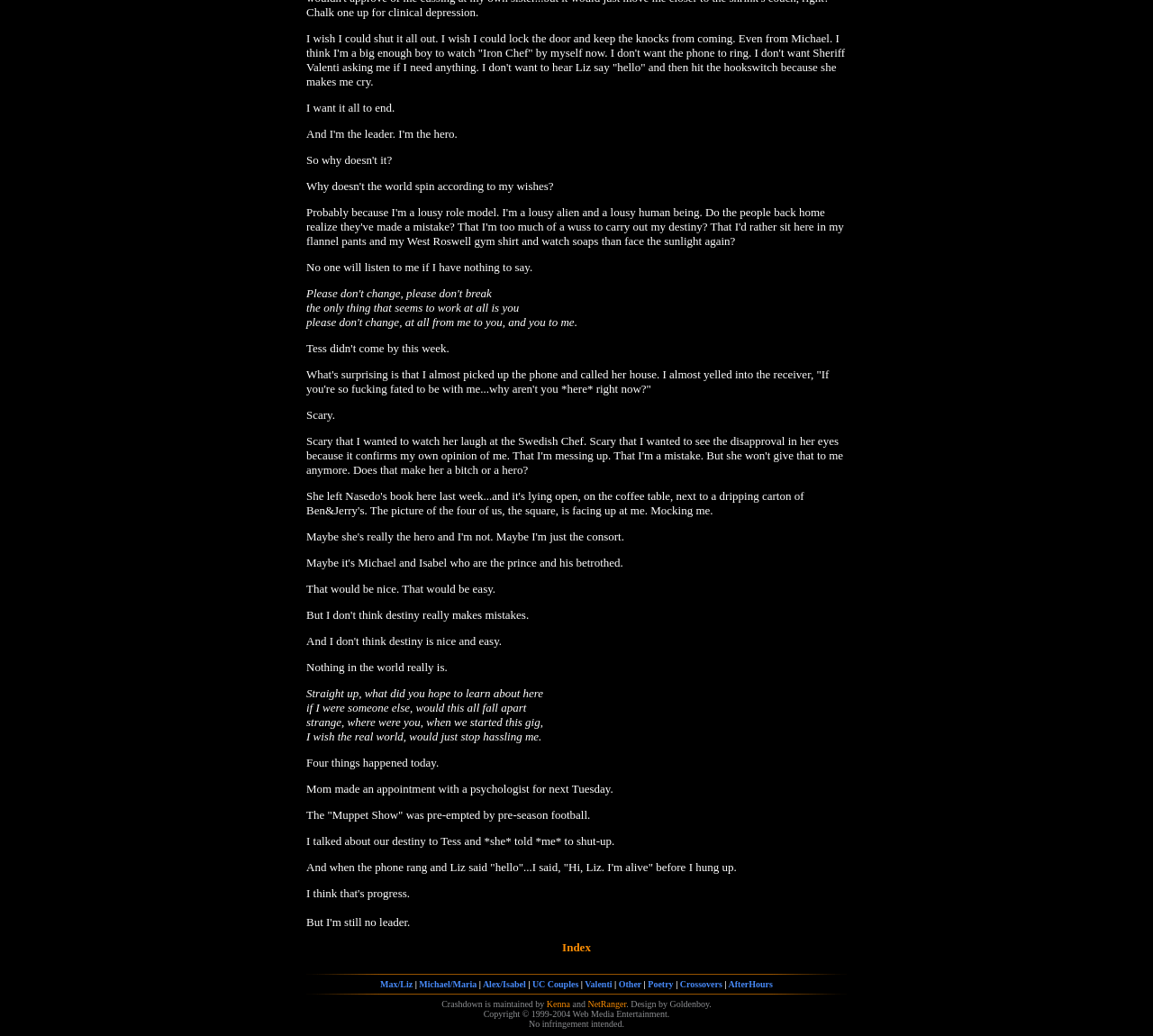Please indicate the bounding box coordinates of the element's region to be clicked to achieve the instruction: "Click on Index". Provide the coordinates as four float numbers between 0 and 1, i.e., [left, top, right, bottom].

[0.488, 0.908, 0.512, 0.921]